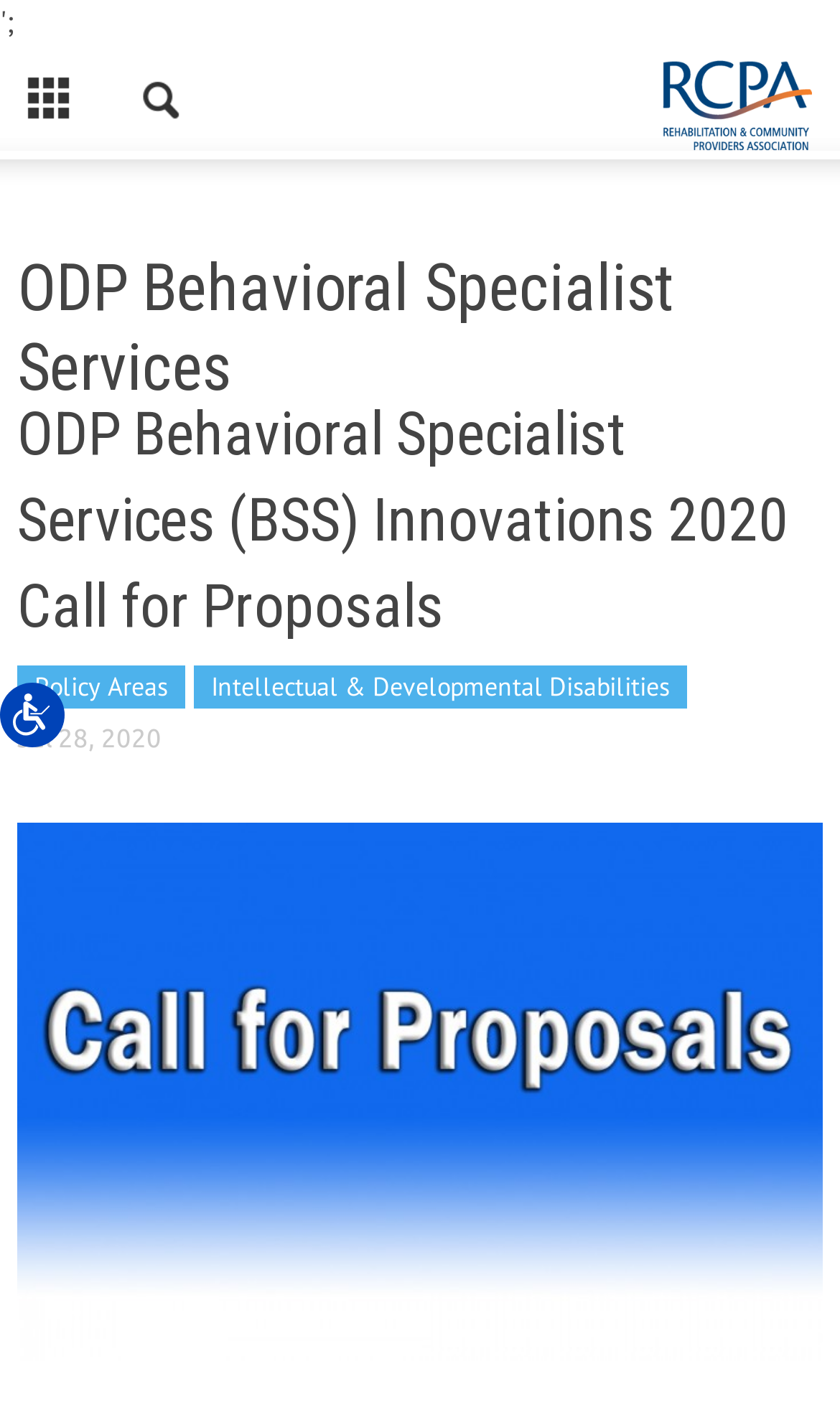What is the name of the service?
Please provide a single word or phrase as your answer based on the image.

ODP Behavioral Specialist Services